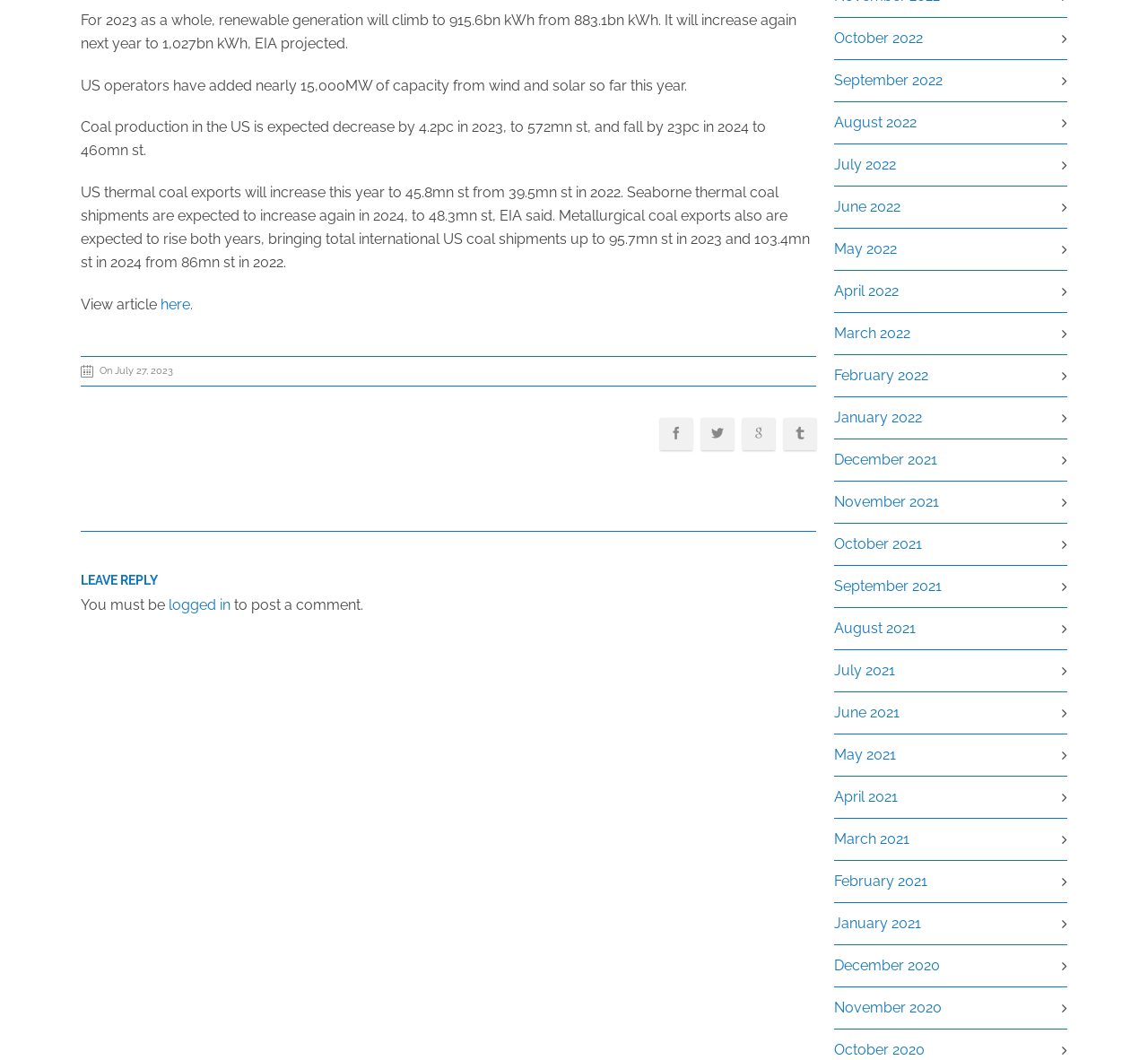Find the bounding box of the element with the following description: "October 2020". The coordinates must be four float numbers between 0 and 1, formatted as [left, top, right, bottom].

[0.727, 0.982, 0.805, 0.998]